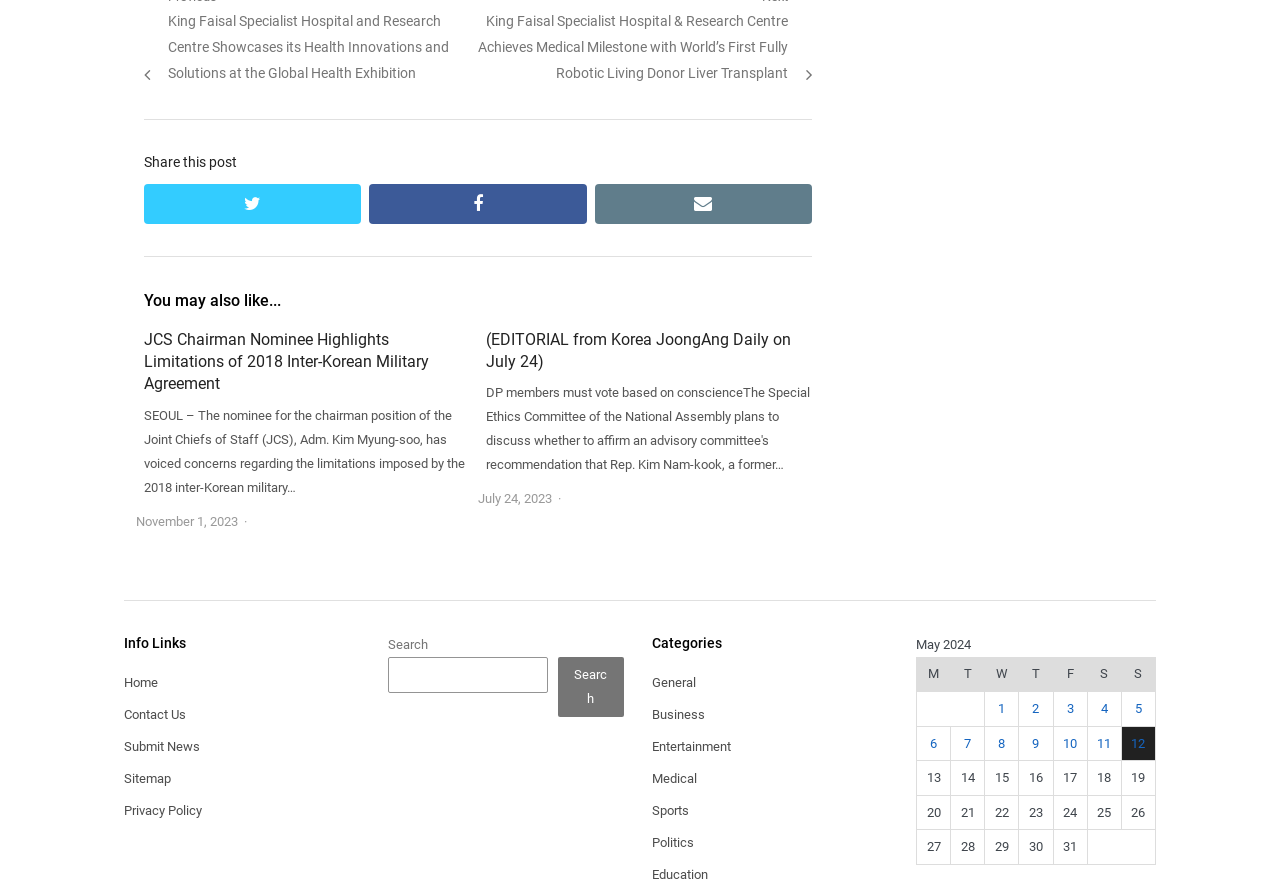Determine the bounding box coordinates for the element that should be clicked to follow this instruction: "Share this post on Twitter". The coordinates should be given as four float numbers between 0 and 1, in the format [left, top, right, bottom].

[0.112, 0.206, 0.282, 0.251]